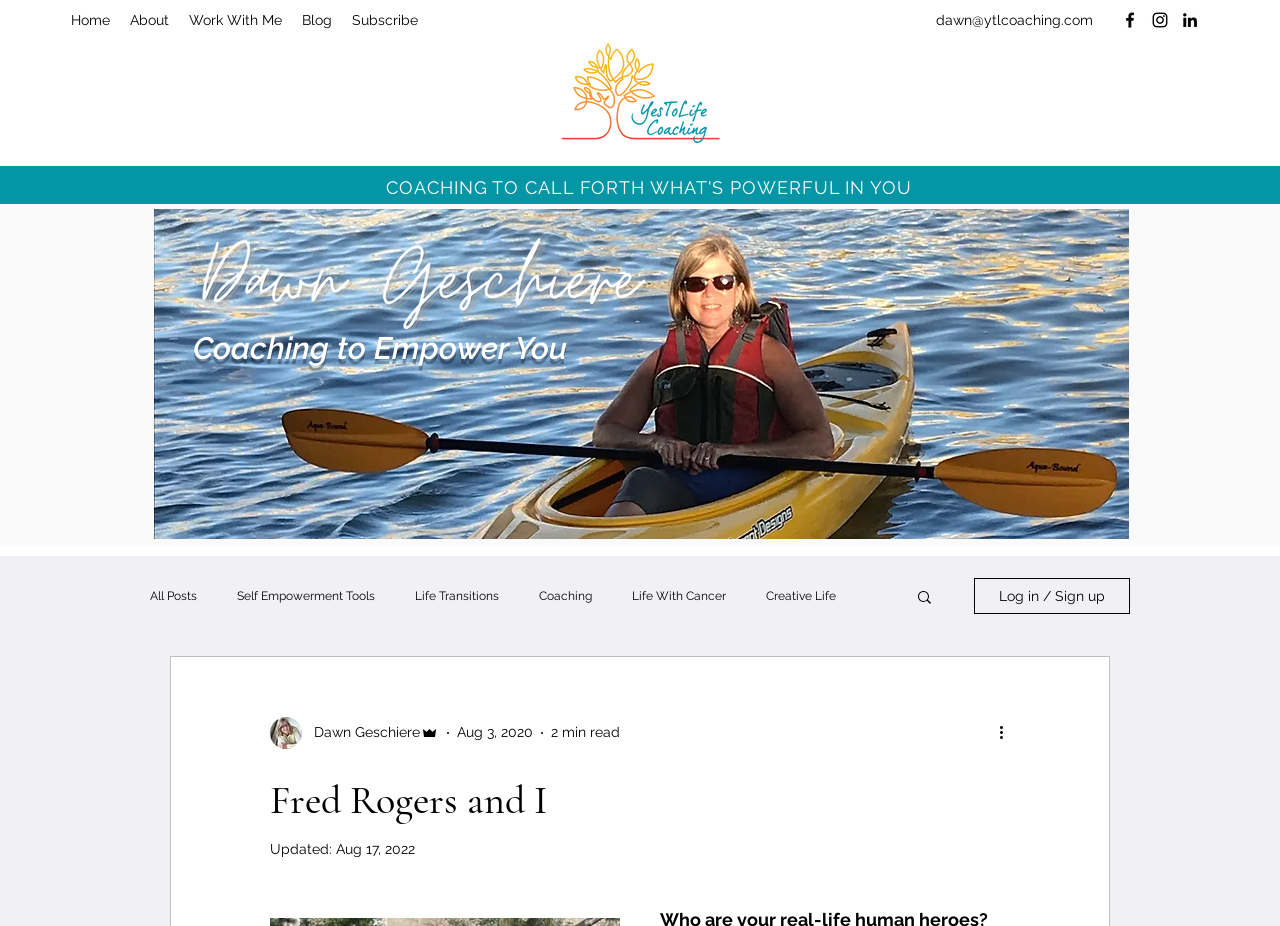What is the primary heading on this webpage?

Fred Rogers and I